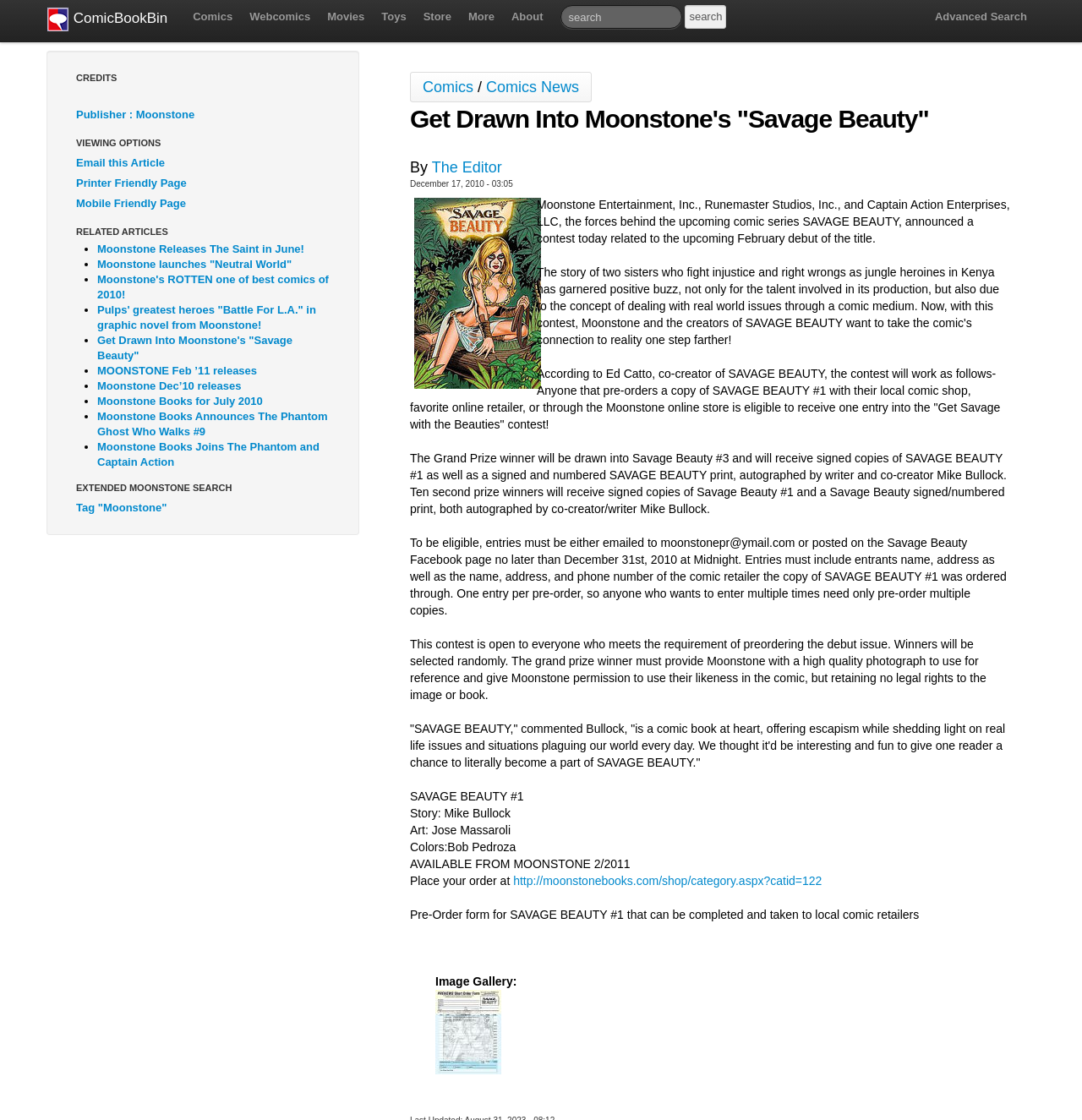Find and indicate the bounding box coordinates of the region you should select to follow the given instruction: "Read more about Savage Beauty".

[0.379, 0.095, 0.934, 0.118]